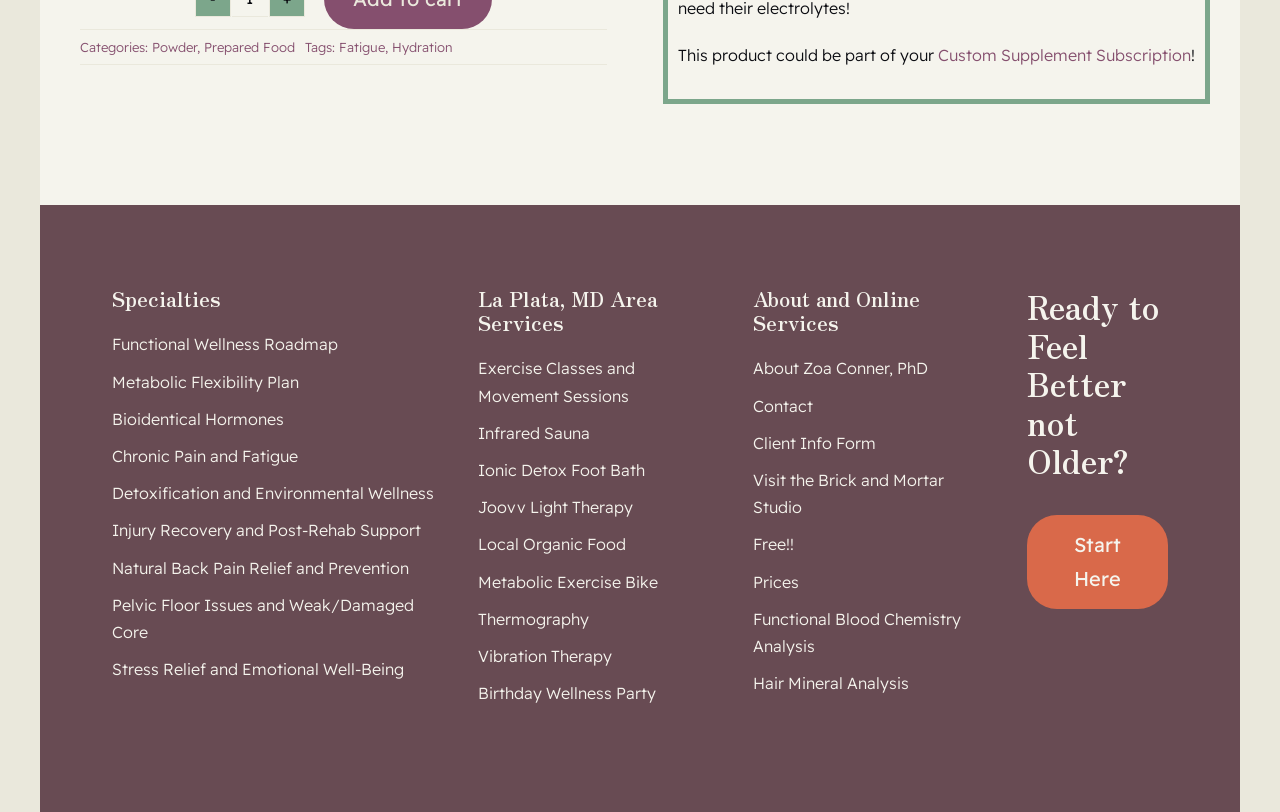Please reply to the following question with a single word or a short phrase:
What is the category of the product?

Powder, Prepared Food